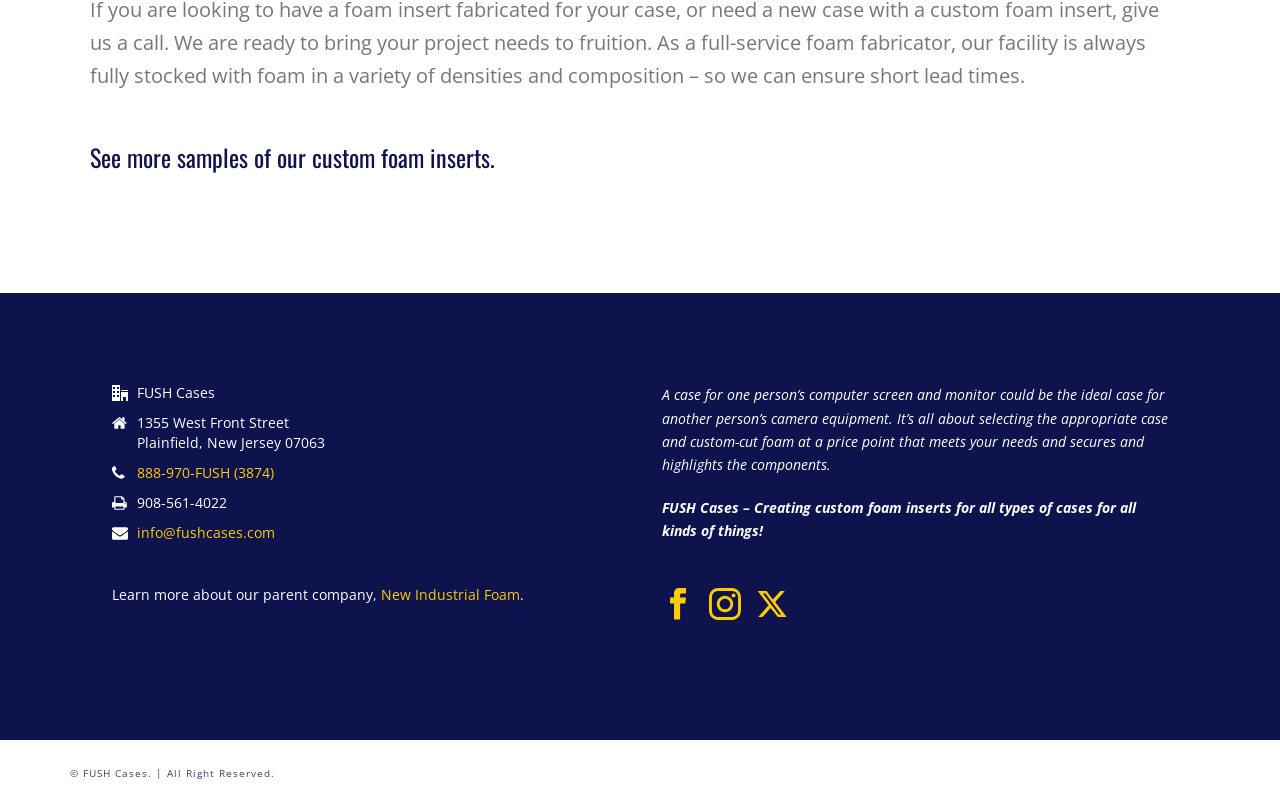What is the parent company of FUSH Cases?
Look at the image and respond with a one-word or short-phrase answer.

New Industrial Foam